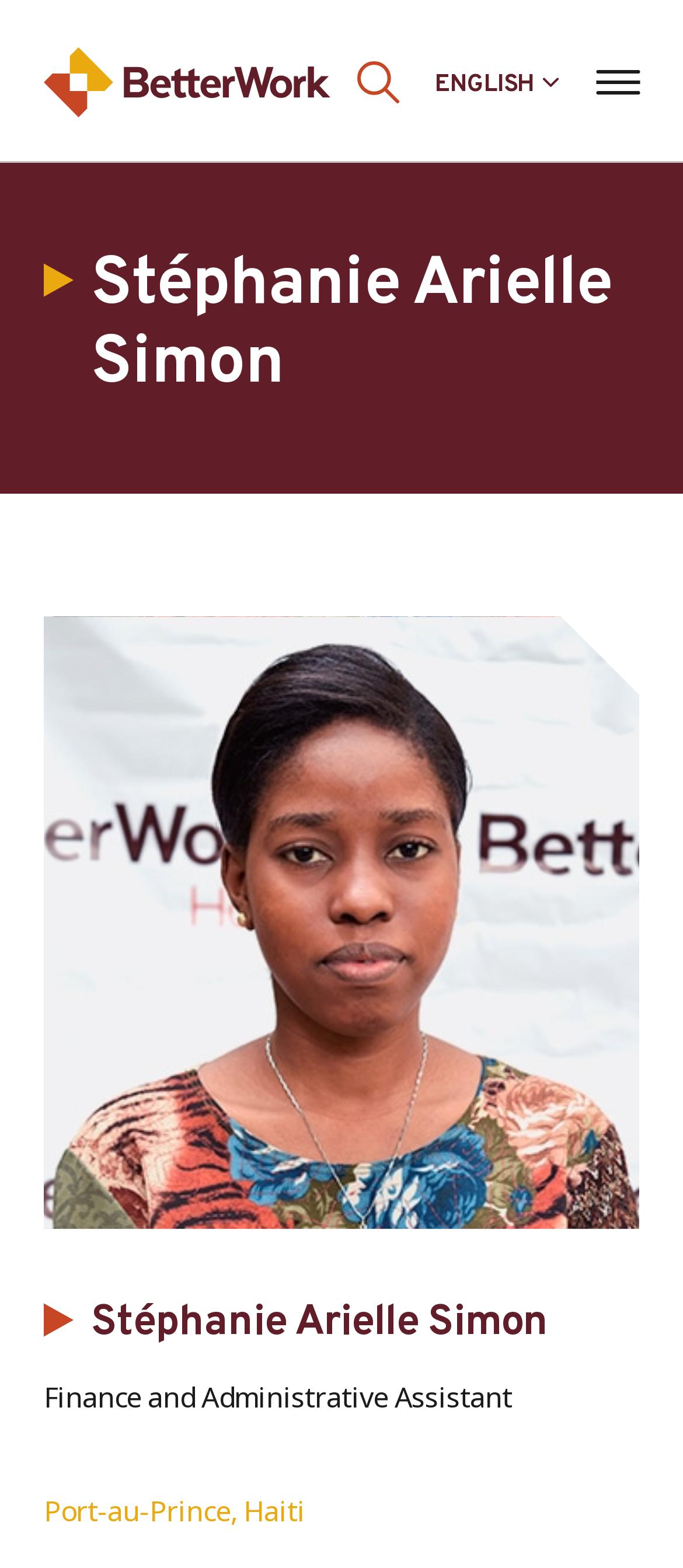Give a concise answer using one word or a phrase to the following question:
What is Stéphanie Arielle Simon's job title?

Finance and Administrative Assistant